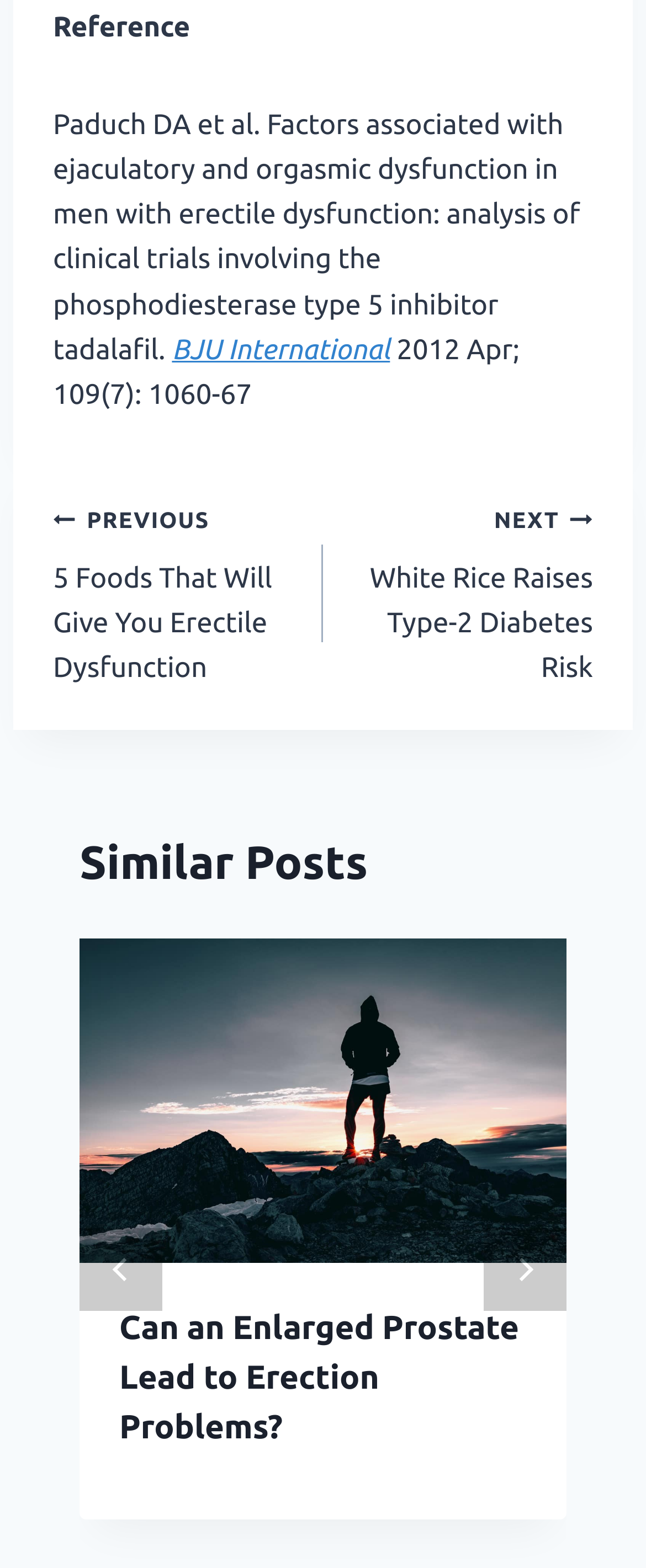How many links are there in the 'Similar Posts' section?
Please craft a detailed and exhaustive response to the question.

In the 'Similar Posts' section, there are three links: 'Can an Enlarged Prostate Lead to Erection Problems?', 'prev', and 'next'. The 'prev' and 'next' links are buttons, but they are also links. Therefore, the total number of links in the 'Similar Posts' section is three.